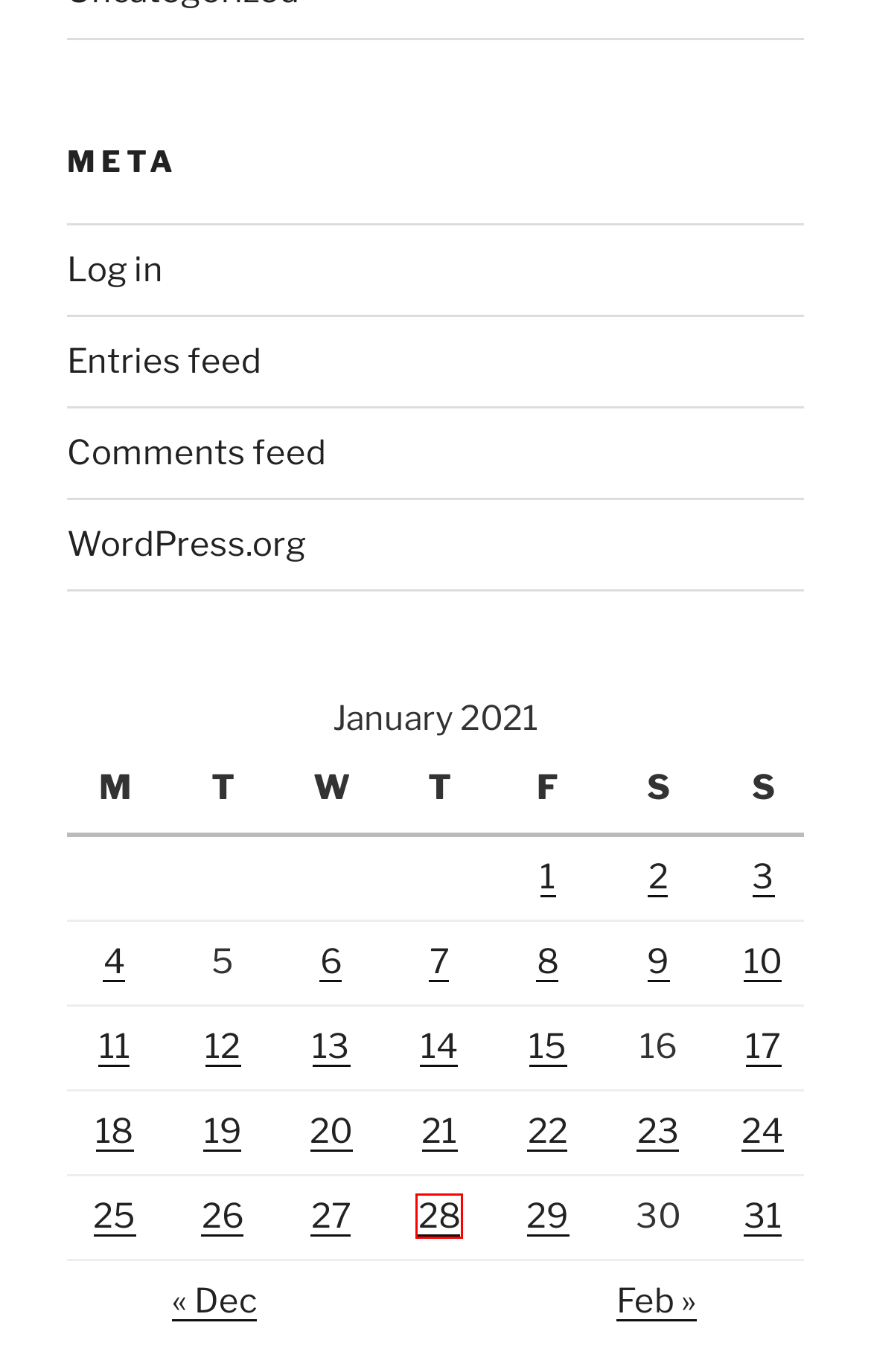You are presented with a screenshot of a webpage containing a red bounding box around a particular UI element. Select the best webpage description that matches the new webpage after clicking the element within the bounding box. Here are the candidates:
A. January 26, 2021 – Messano News
B. January 25, 2021 – Messano News
C. January 13, 2021 – Messano News
D. January 18, 2021 – Messano News
E. Comments for Messano News
F. January 31, 2021 – Messano News
G. Log In ‹ Messano News — WordPress
H. January 28, 2021 – Messano News

H